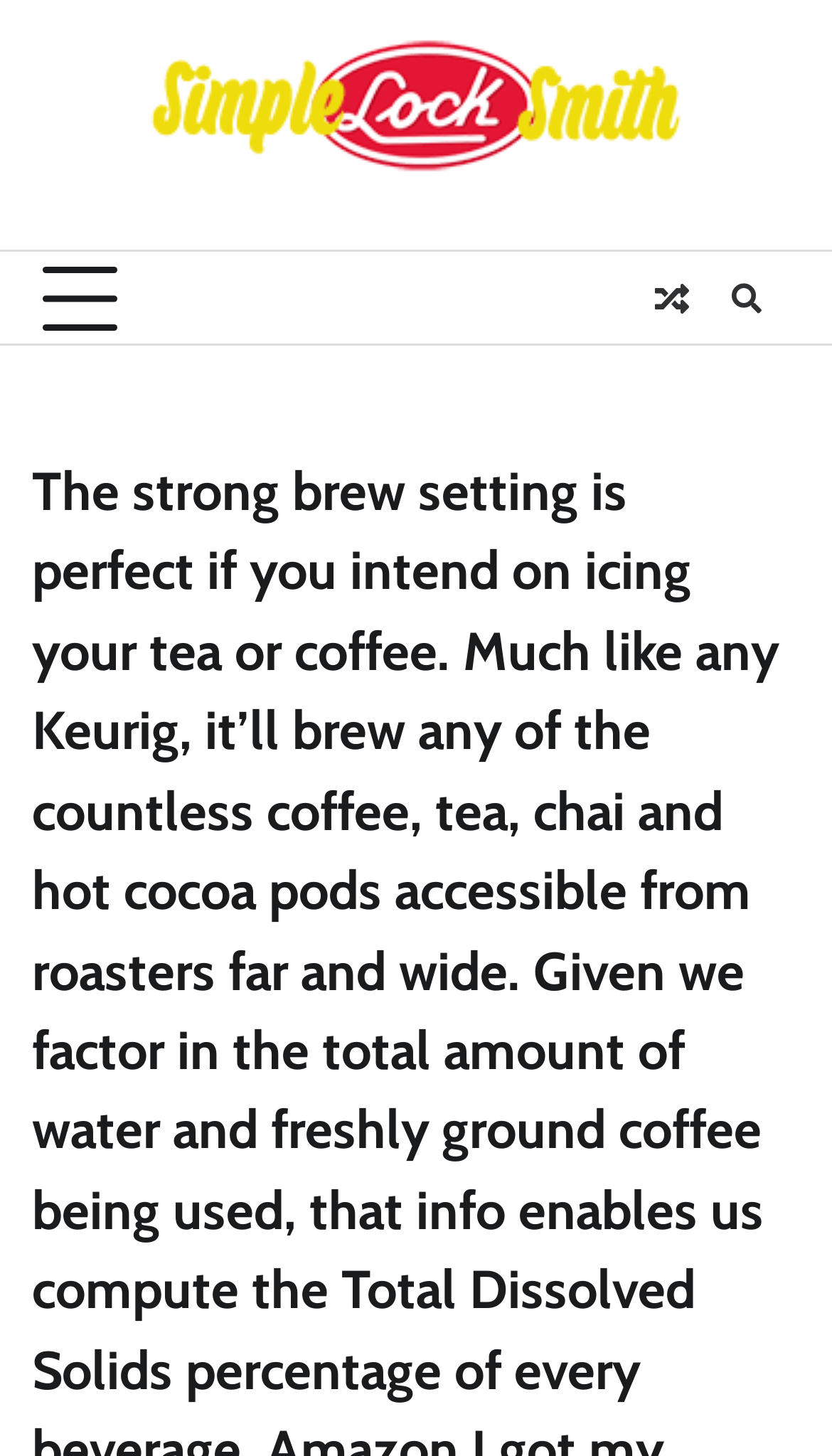Show the bounding box coordinates for the HTML element described as: "title="Search"".

[0.859, 0.182, 0.936, 0.226]